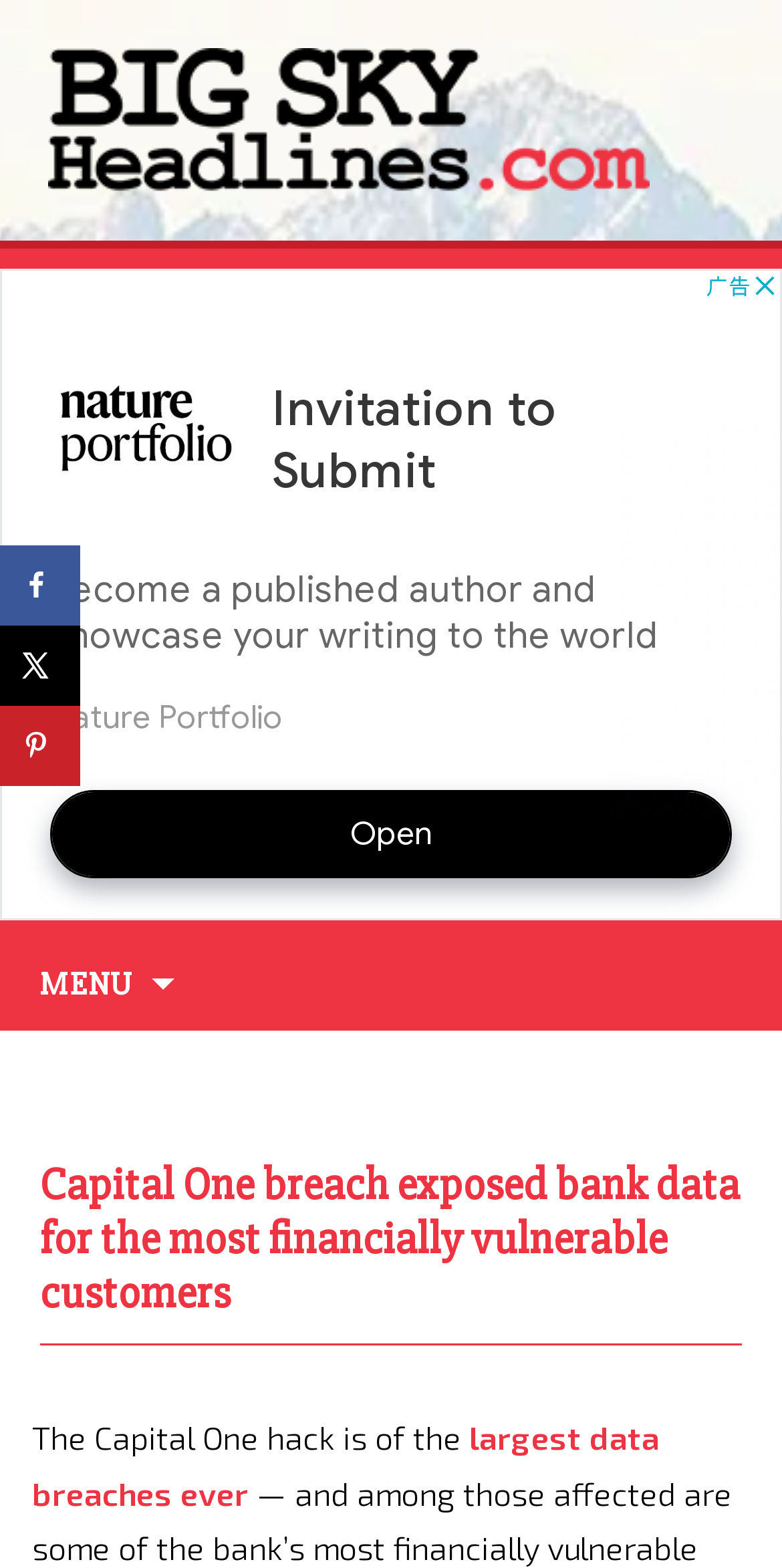What is the topic of the article?
Please ensure your answer is as detailed and informative as possible.

I determined the topic of the article by looking at the heading 'Capital One breach exposed bank data for the most financially vulnerable customers' which is a prominent element on the webpage.